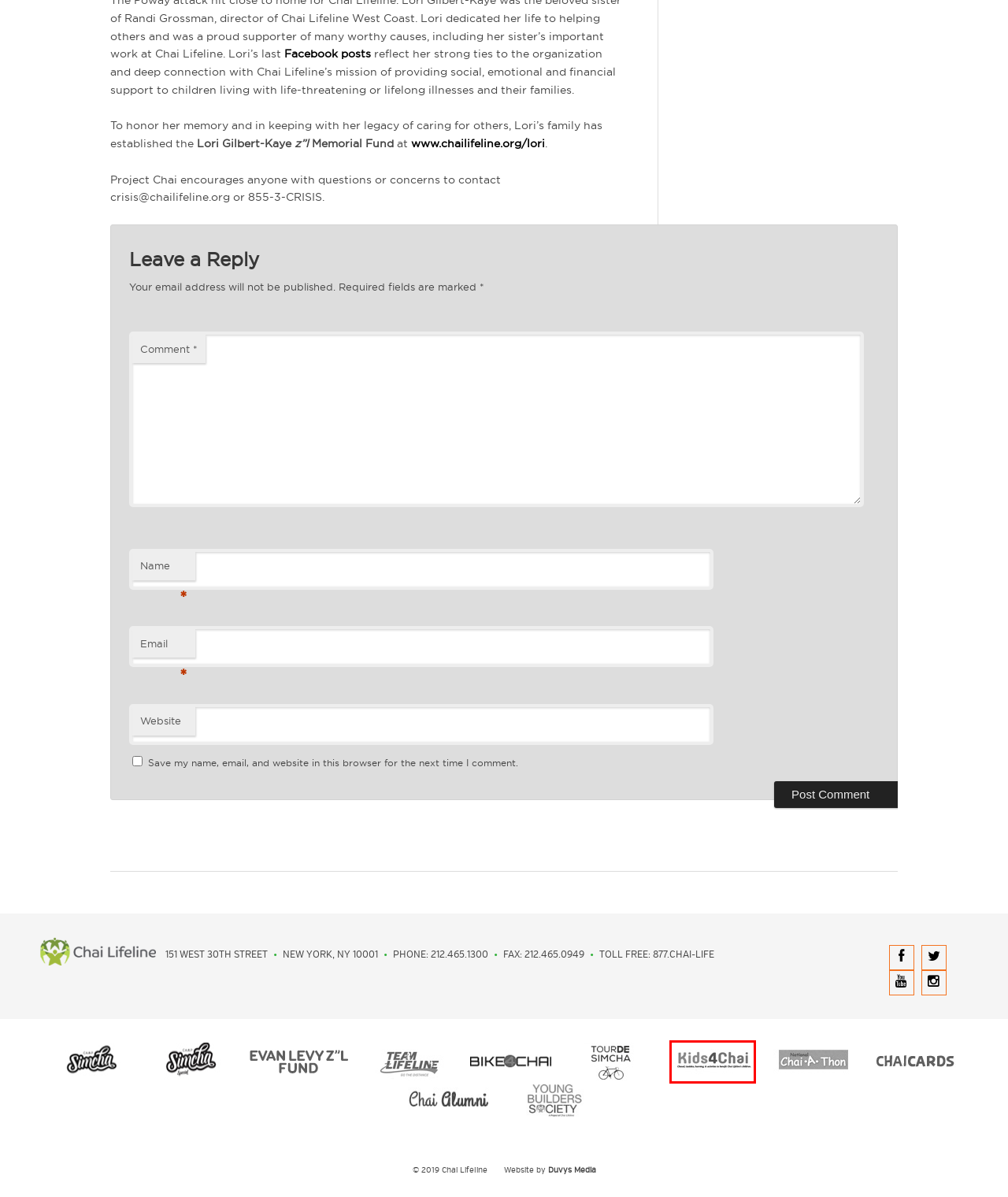Examine the screenshot of the webpage, noting the red bounding box around a UI element. Pick the webpage description that best matches the new page after the element in the red bounding box is clicked. Here are the candidates:
A. Duvys Media : Web Development & Online Marketing
B. Team Lifeline
C. Chai Lifeline Kids4Chai 2024
D. Camp Simcha and Camp Simcha Special
E. Bike4Chai
F. Sponsor : Chai Lifeline
G. Camp Simcha Alumni
H. Chai Lifeline Purim Cards

C